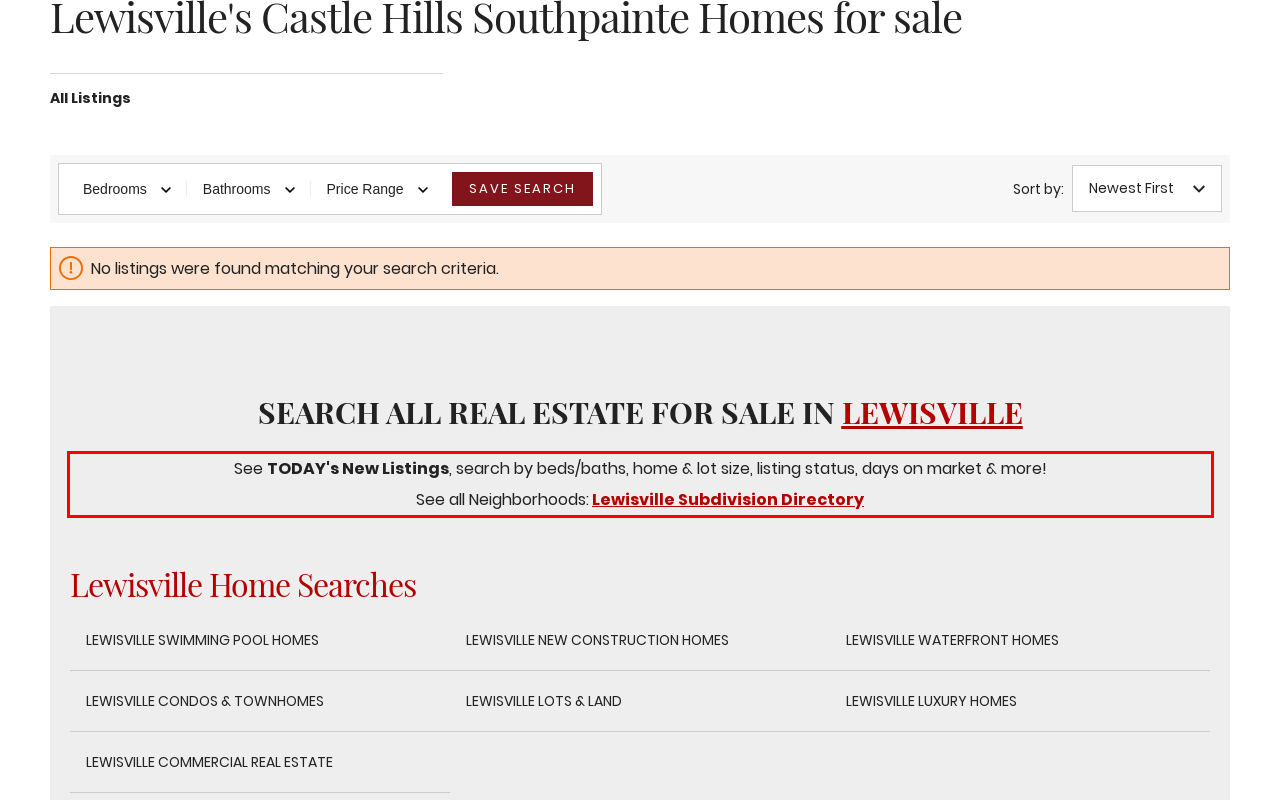Examine the screenshot of the webpage, locate the red bounding box, and generate the text contained within it.

See TODAY's New Listings, search by beds/baths, home & lot size, listing status, days on market & more! See all Neighborhoods: Lewisville Subdivision Directory